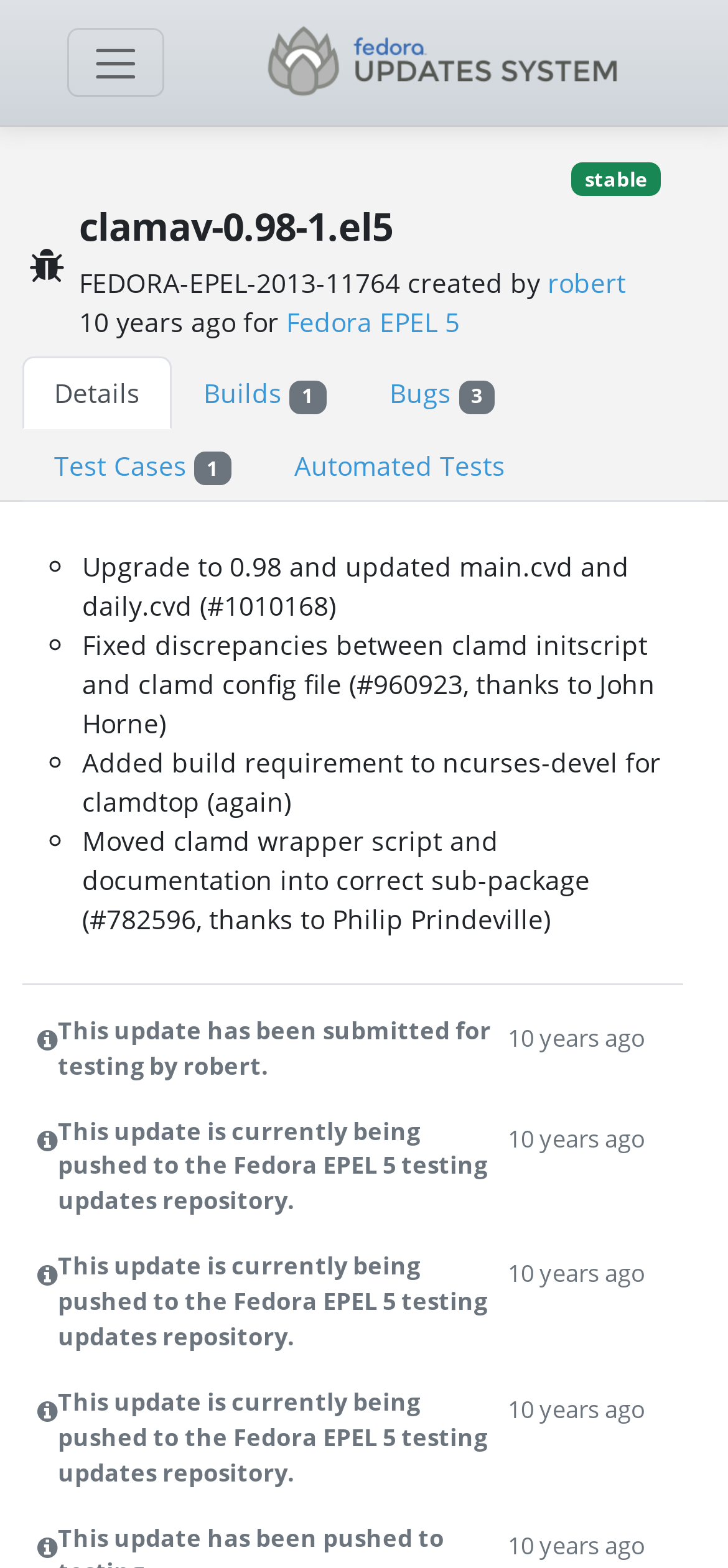Identify the bounding box of the UI component described as: "Fedora EPEL 5".

[0.393, 0.194, 0.631, 0.217]